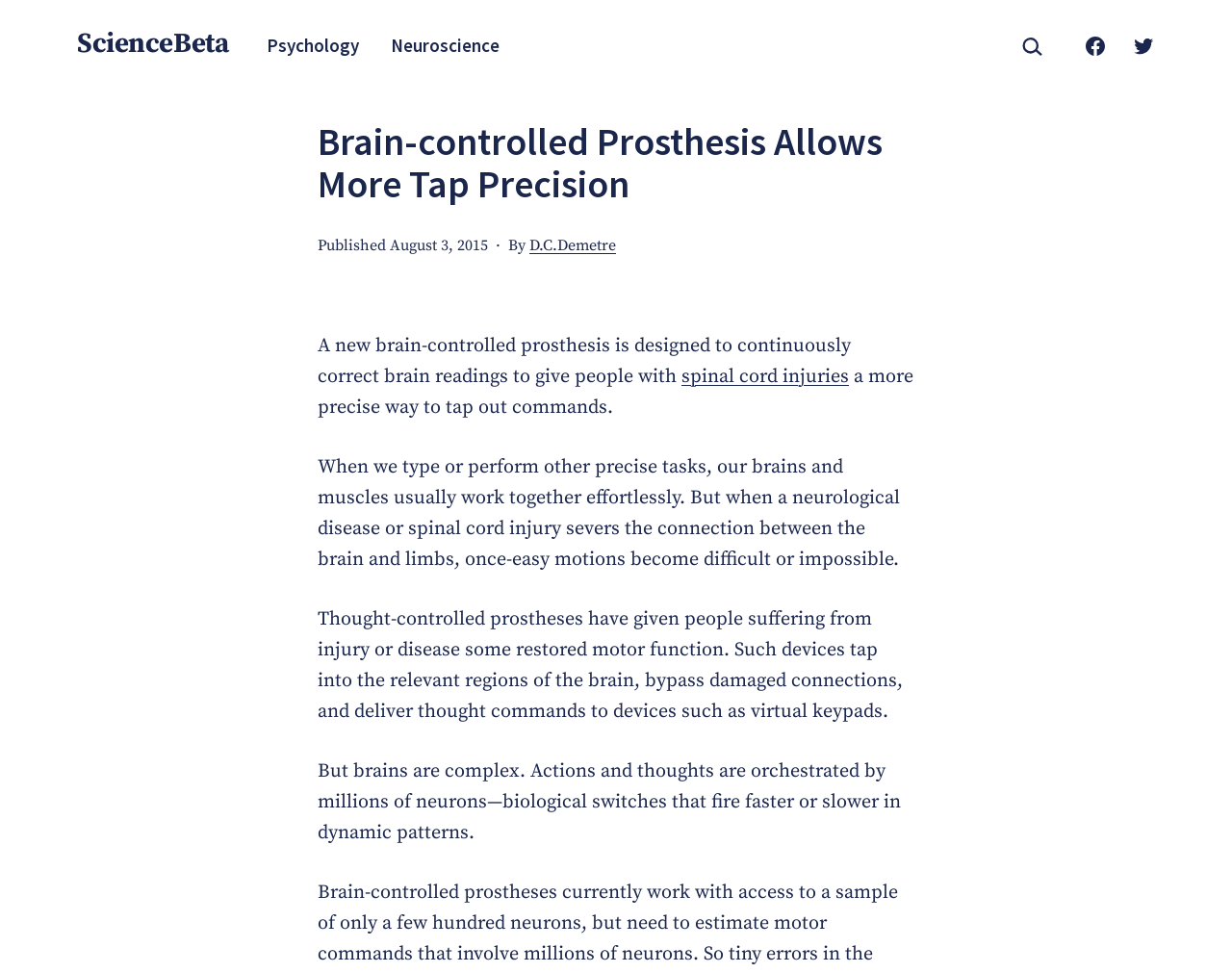What is the limitation of thought-controlled prostheses?
Please use the image to provide a one-word or short phrase answer.

They are not precise